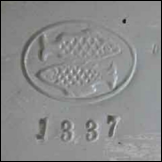Please provide a comprehensive answer to the question below using the information from the image: What is the name of the company that produced the porcelain mark?

The company name can be extracted from the caption, which mentions that the mark is part of the production from the Porzellan- und Steingutfabrik Hugo Lonitz & Co. This information is provided to give context to the mark's origin and significance.